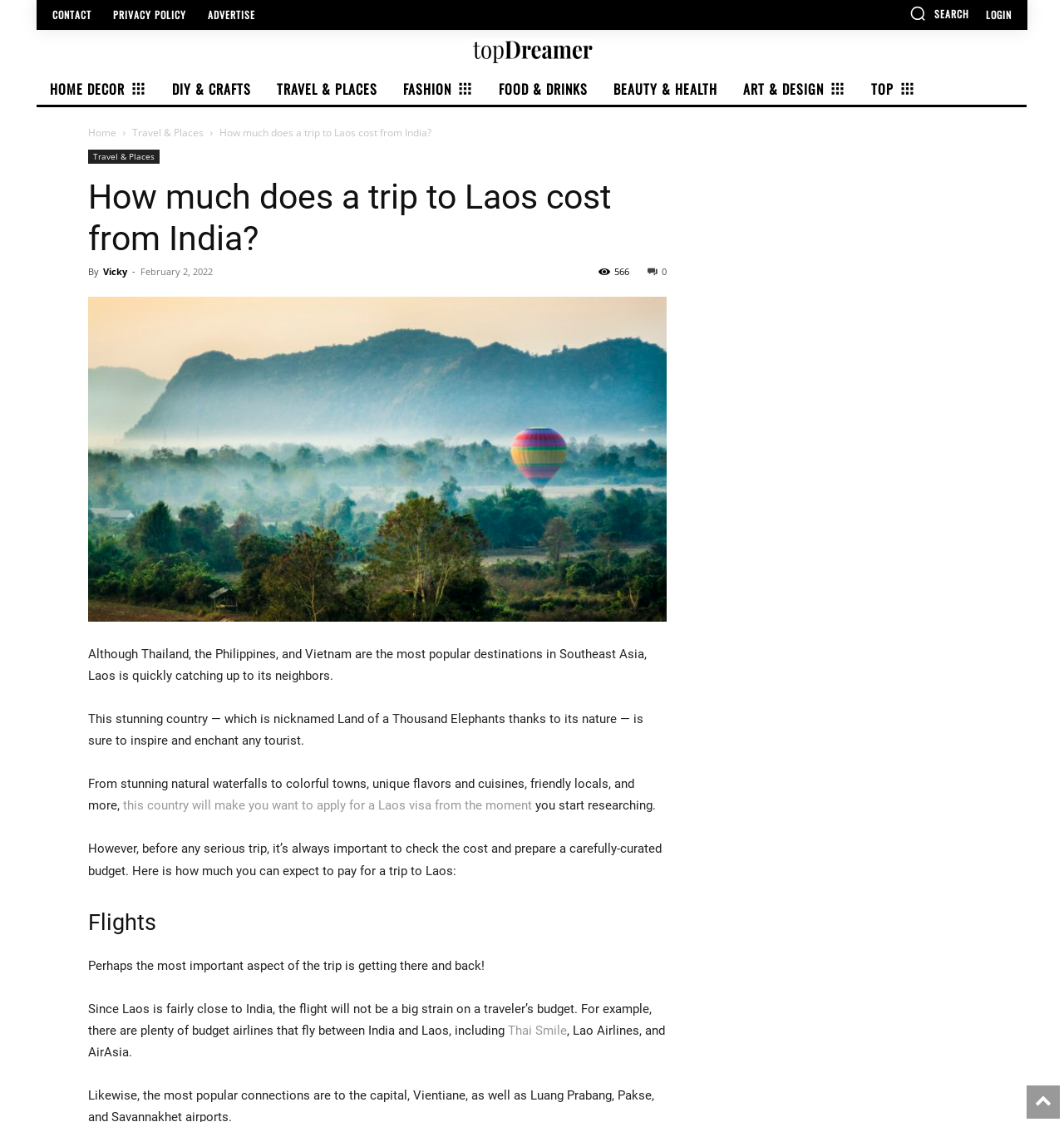Determine the bounding box coordinates of the clickable region to execute the instruction: "Go to the 'TRAVEL & PLACES' section". The coordinates should be four float numbers between 0 and 1, denoted as [left, top, right, bottom].

[0.248, 0.065, 0.362, 0.093]